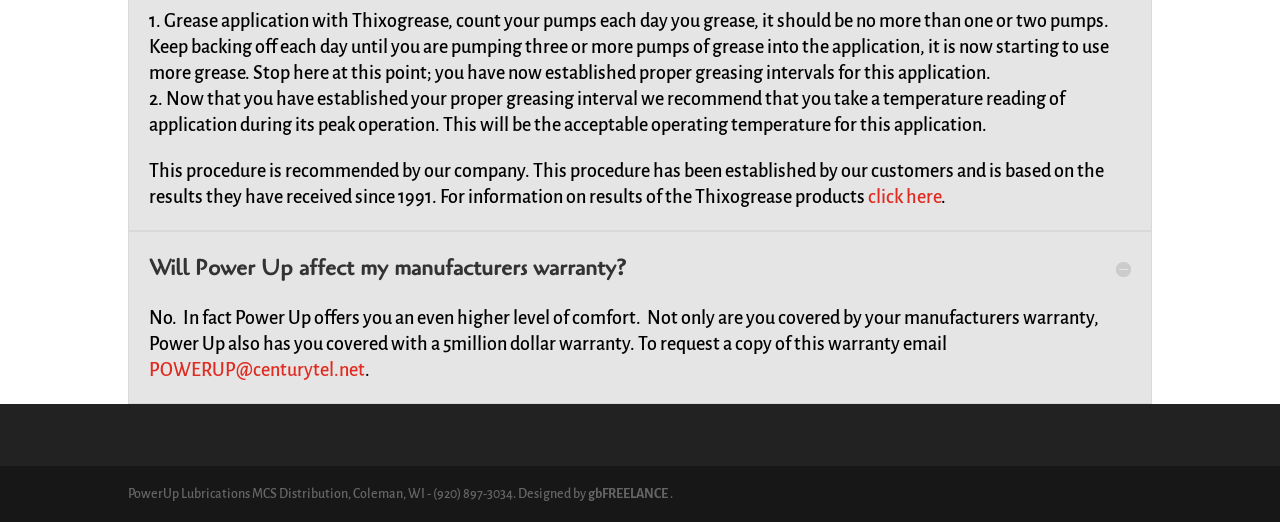Find the bounding box coordinates for the element described here: "click here".

[0.678, 0.359, 0.735, 0.397]